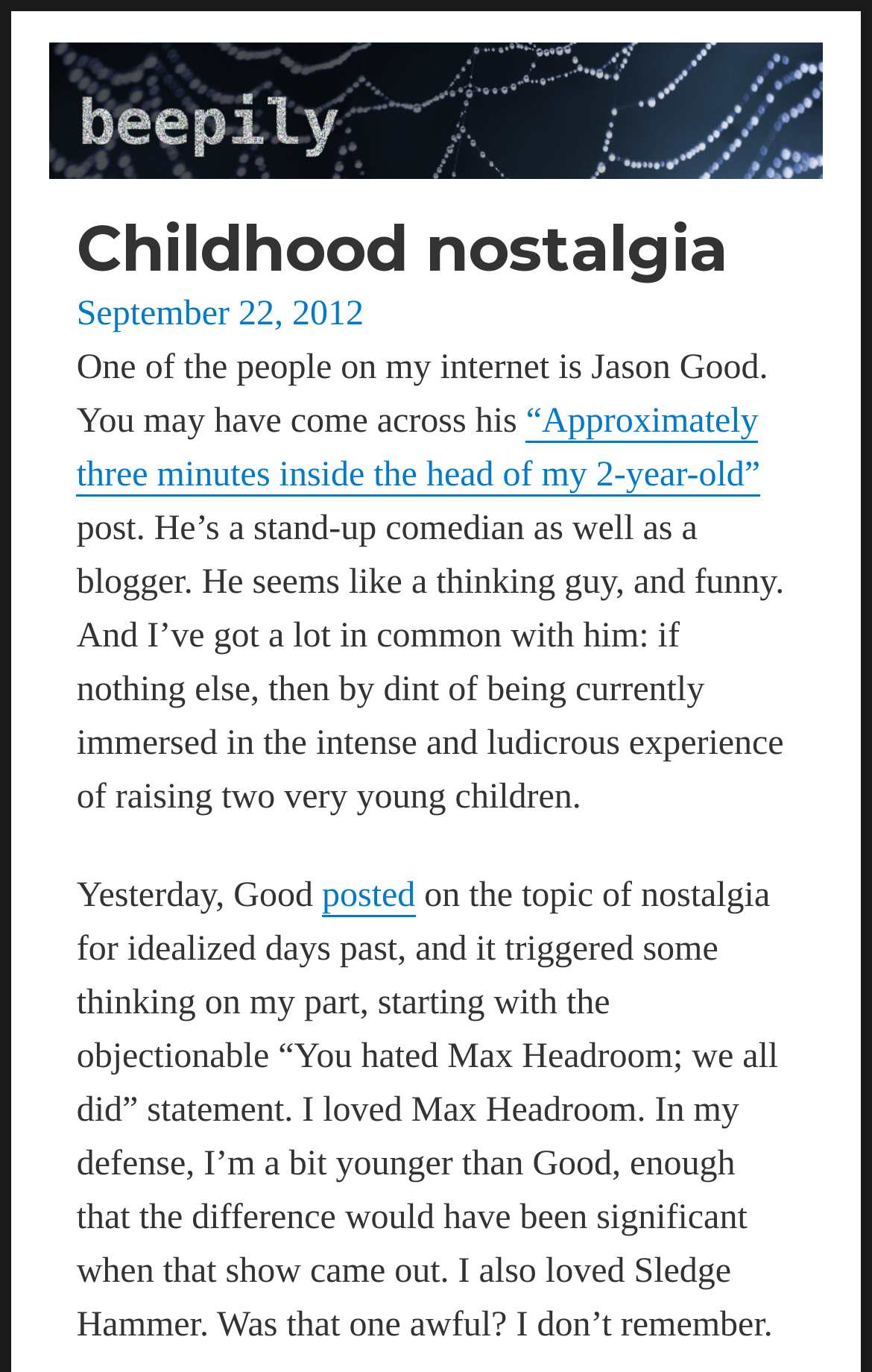What is the title of the post mentioned?
Using the visual information from the image, give a one-word or short-phrase answer.

“Approximately three minutes inside the head of my 2-year-old”